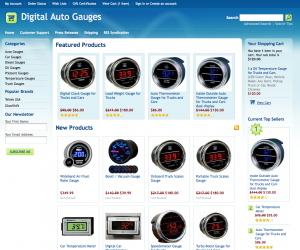Explain in detail what you see in the image.

The image displays a vibrant webpage dedicated to digital auto gauges, showcasing a variety of featured and new products. The layout highlights several round digital gauges, each featuring large, easy-to-read displays that indicate various automotive metrics such as speed, temperature, and voltage. Prominent sections include "Featured Products," where the most popular gauges are presented, and "New Products," indicating the latest additions to the inventory. The clean and modern design emphasizes usability, allowing potential customers to easily navigate through products. A navigation bar at the top of the page provides quick access to different categories, further enhancing the shopping experience for users interested in automotive accessories.